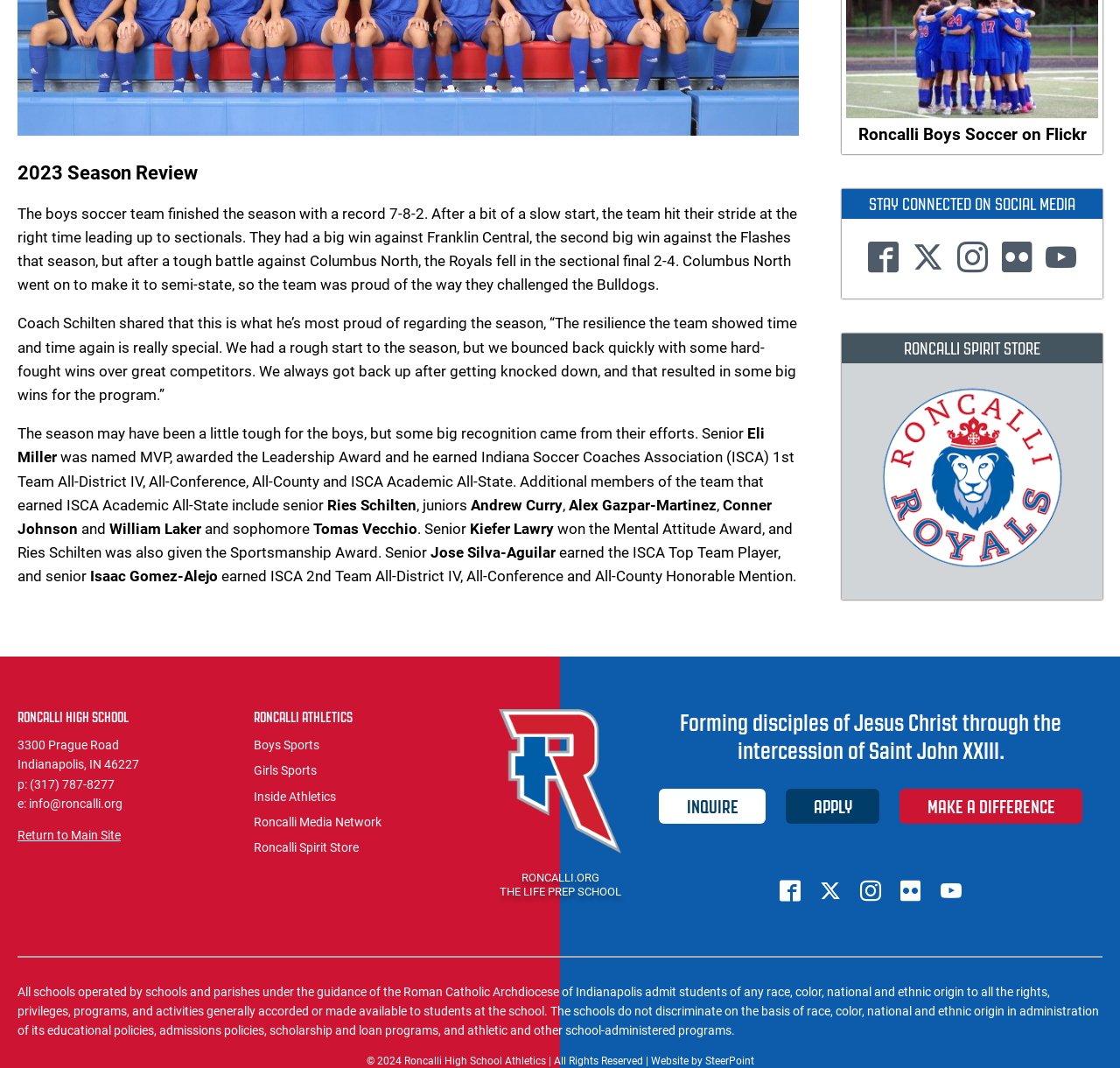Provide the bounding box coordinates for the UI element described in this sentence: "title="Instagram"". The coordinates should be four float values between 0 and 1, i.e., [left, top, right, bottom].

[0.854, 0.227, 0.882, 0.26]